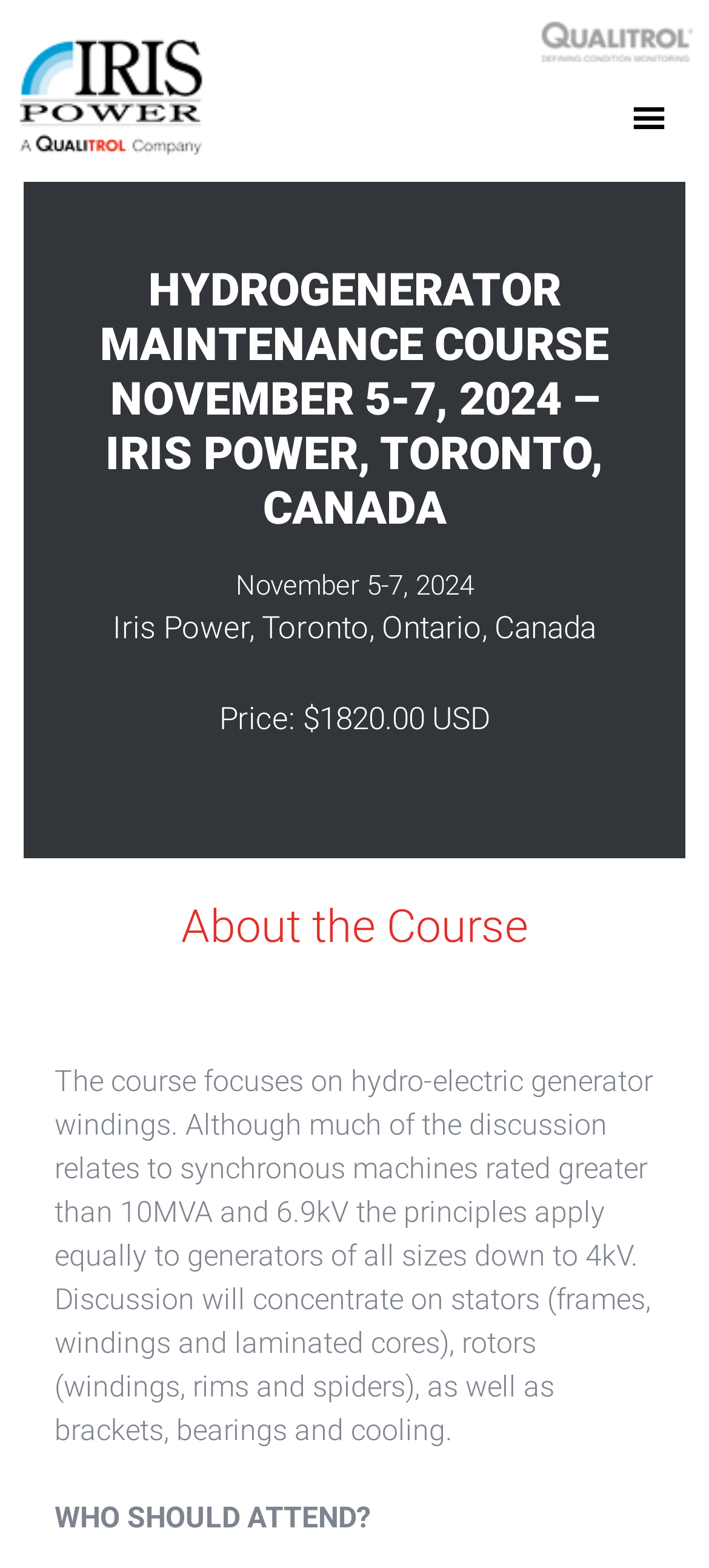What is the text of the webpage's headline?

HYDROGENERATOR MAINTENANCE COURSE NOVEMBER 5-7, 2024 – IRIS POWER, TORONTO, CANADA